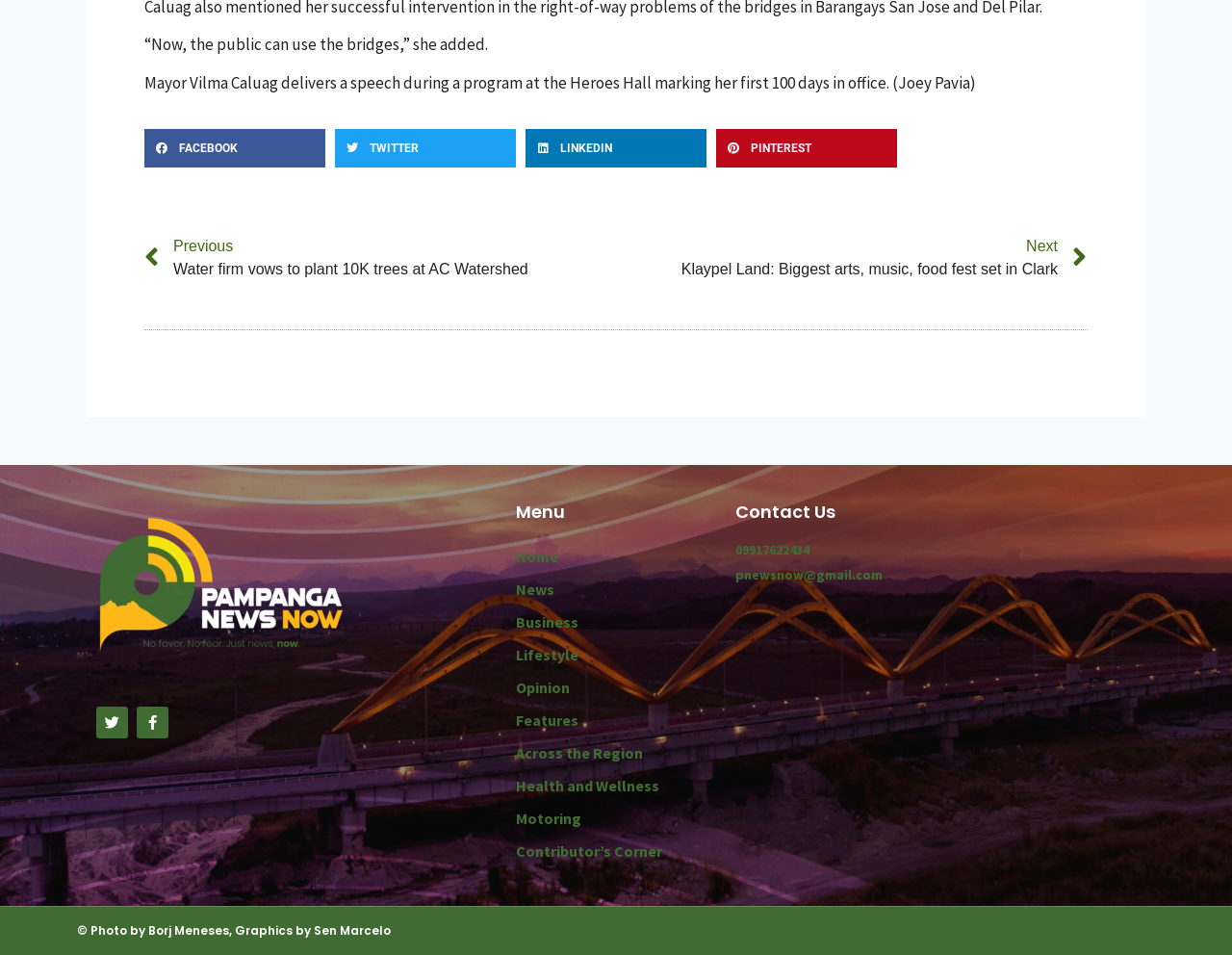How many menu categories are available?
Offer a detailed and exhaustive answer to the question.

There are nine menu categories available, which are Home, News, Business, Lifestyle, Opinion, Features, Across the Region, Health and Wellness, and Motoring, each represented by a link element under the 'Menu' heading.